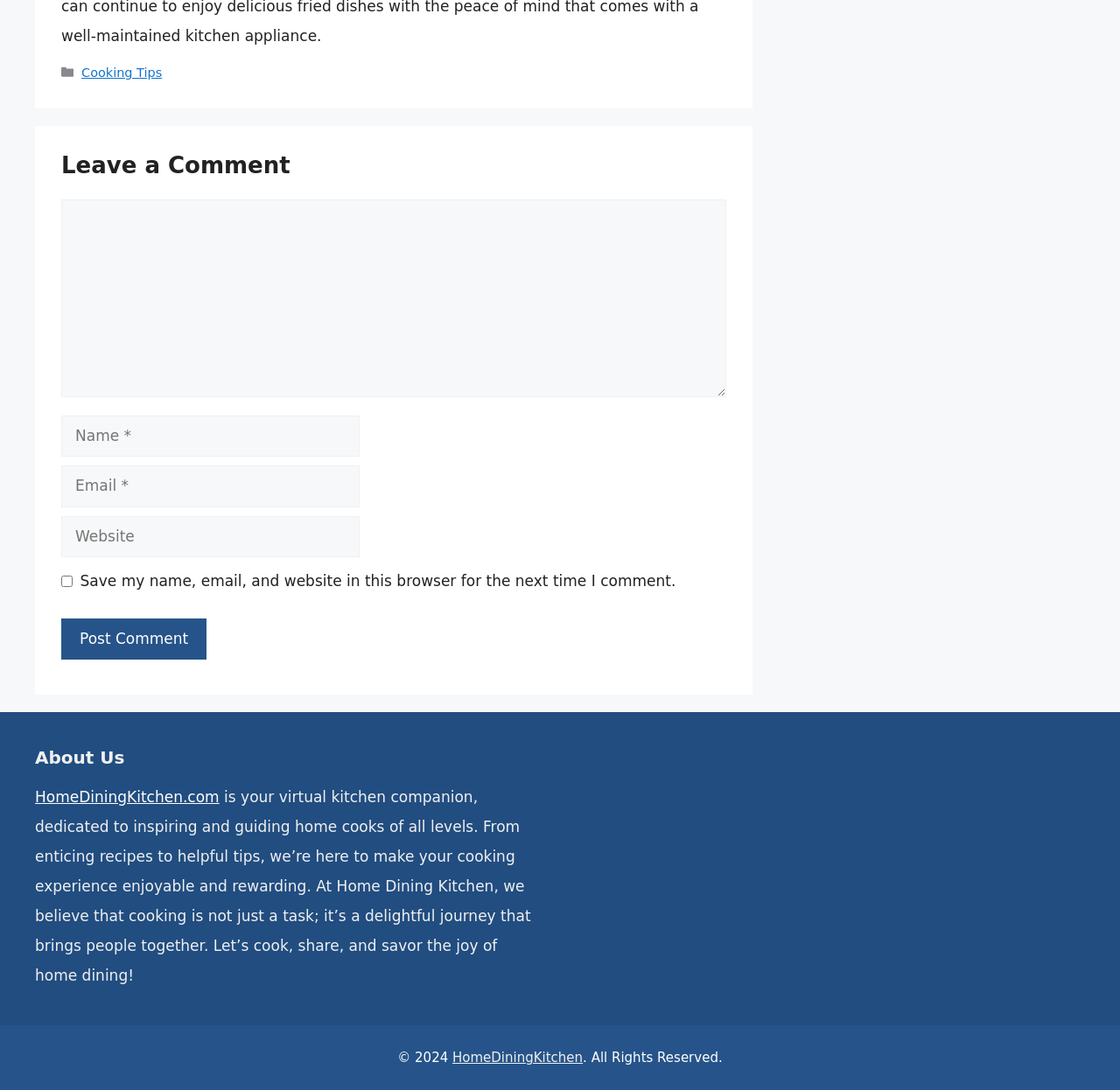Refer to the element description parent_node: Comment name="url" placeholder="Website" and identify the corresponding bounding box in the screenshot. Format the coordinates as (top-left x, top-left y, bottom-right x, bottom-right y) with values in the range of 0 to 1.

[0.055, 0.473, 0.321, 0.511]